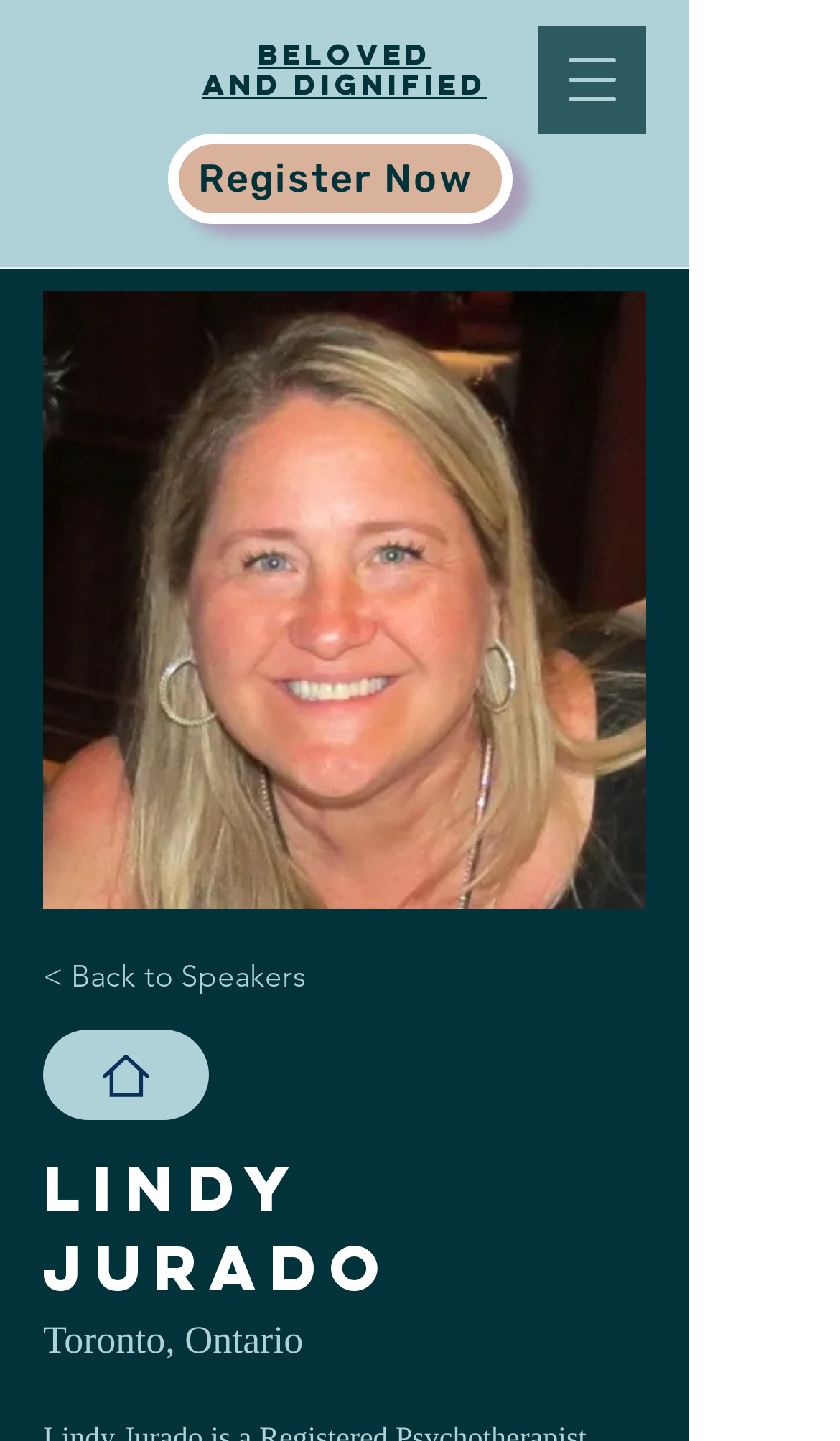Illustrate the webpage with a detailed description.

The webpage is about Lindy Jurado, with a prominent heading "Beloved and Dignified" located near the top-left corner of the page. Below this heading, there is a link with the same text. On the top-right corner, there is a button to open a navigation menu.

On the left side of the page, there is a large image, likely a portrait of Lindy Jurado, taking up most of the vertical space. Above the image, there is a link to "Register Now". Below the image, there are three links: one to go back to the speakers' page, one to the home page, and a heading with Lindy Jurado's name.

At the very bottom of the page, there is a line of text indicating Lindy Jurado's location, "Toronto, Ontario".